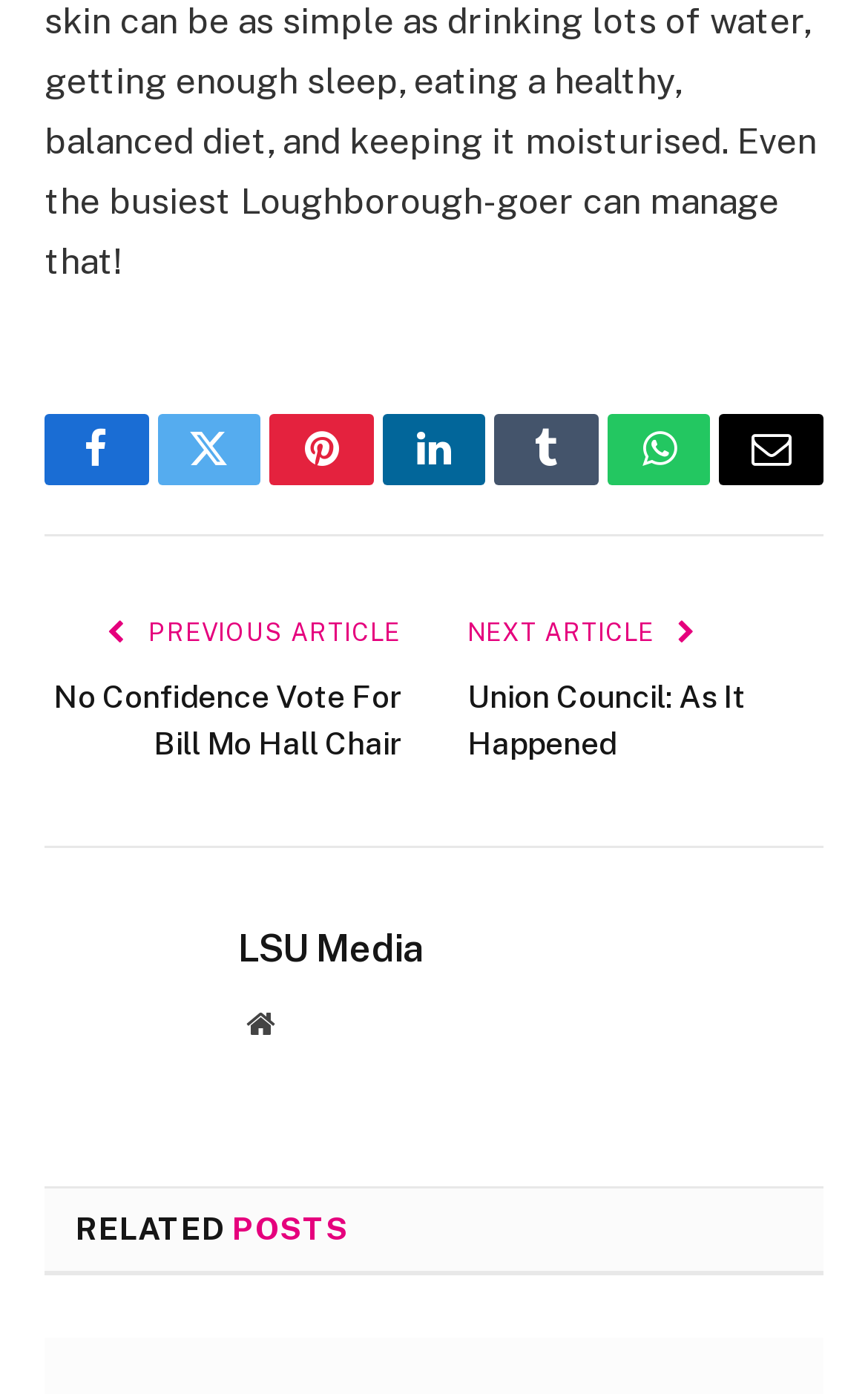Please determine the bounding box coordinates of the clickable area required to carry out the following instruction: "Visit the LSU Media website". The coordinates must be four float numbers between 0 and 1, represented as [left, top, right, bottom].

[0.274, 0.664, 0.49, 0.696]